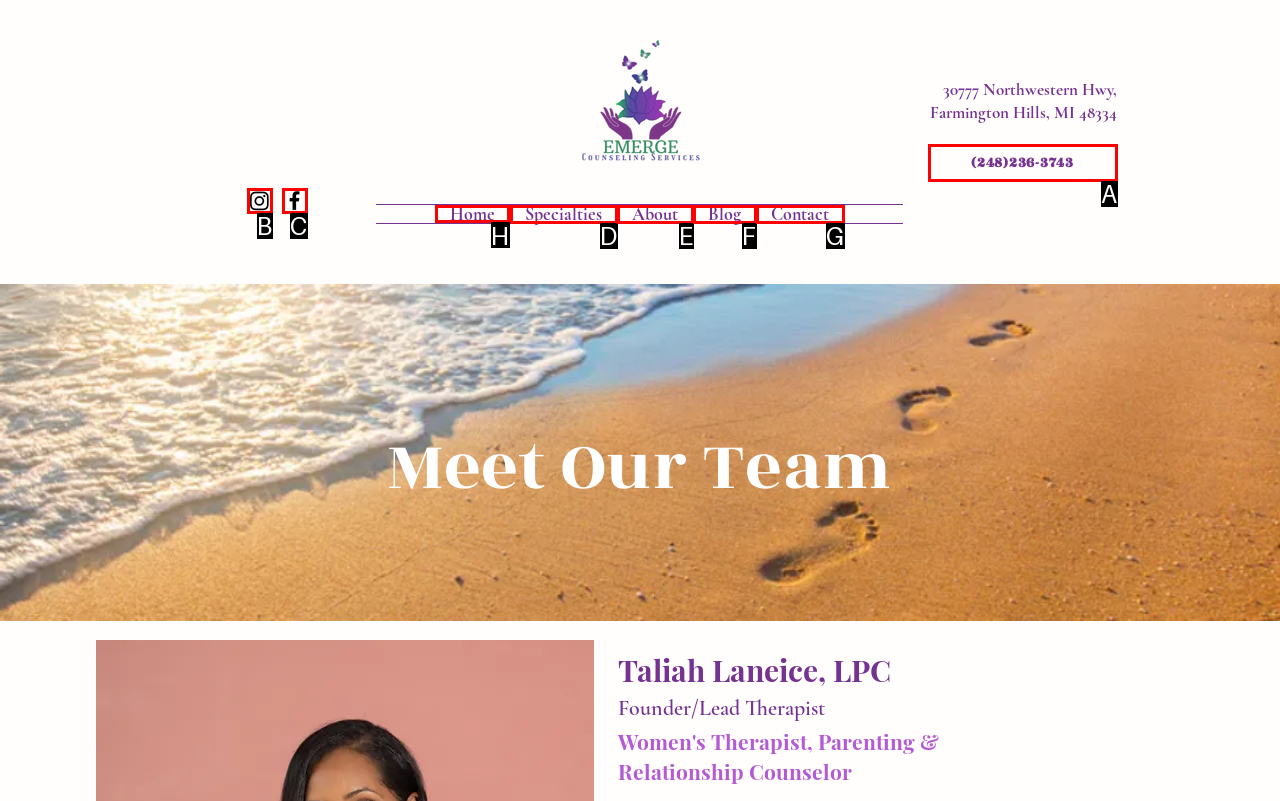Point out the correct UI element to click to carry out this instruction: Go to Home page
Answer with the letter of the chosen option from the provided choices directly.

H